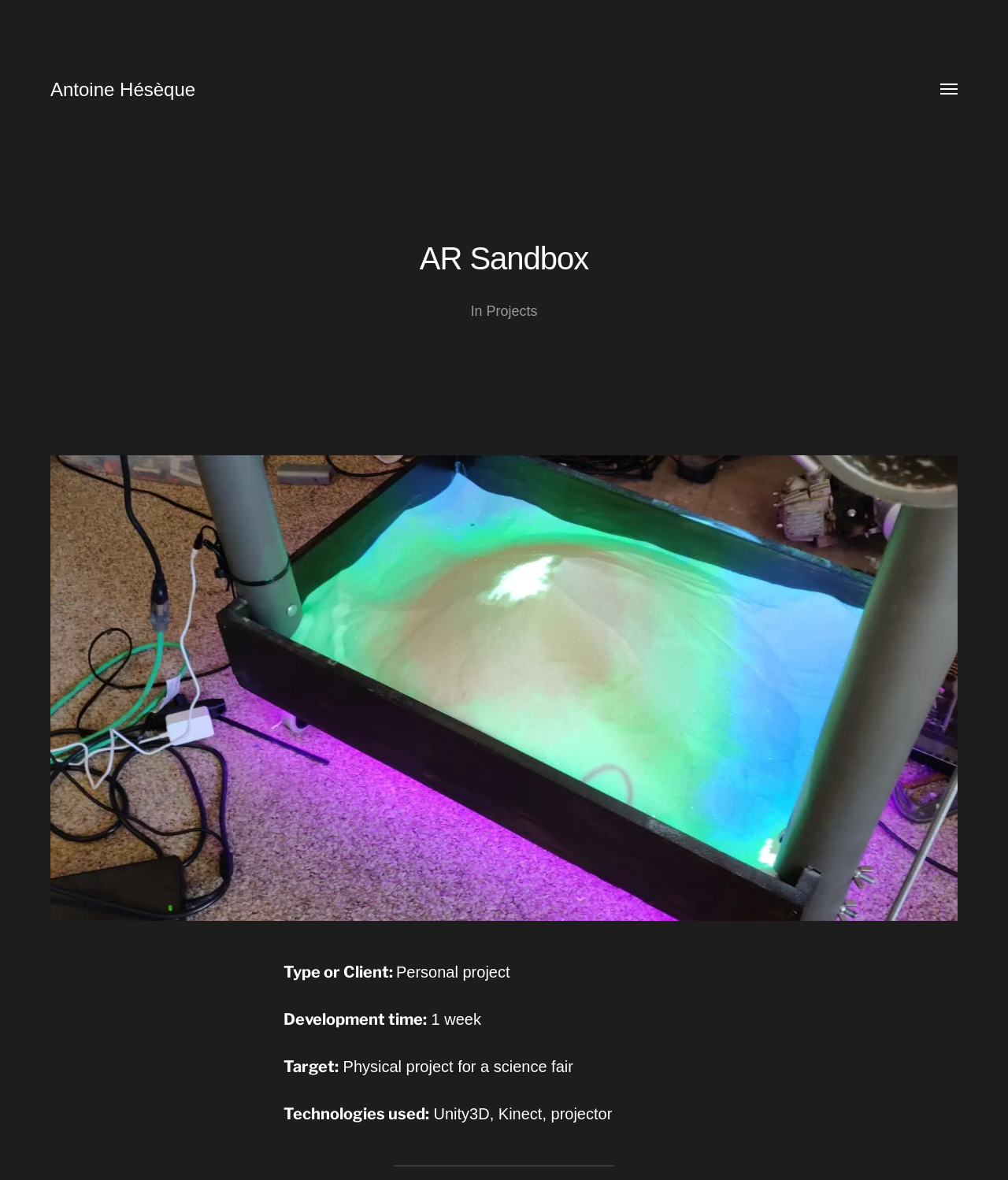What is the development time of the project?
Using the visual information from the image, give a one-word or short-phrase answer.

1 week